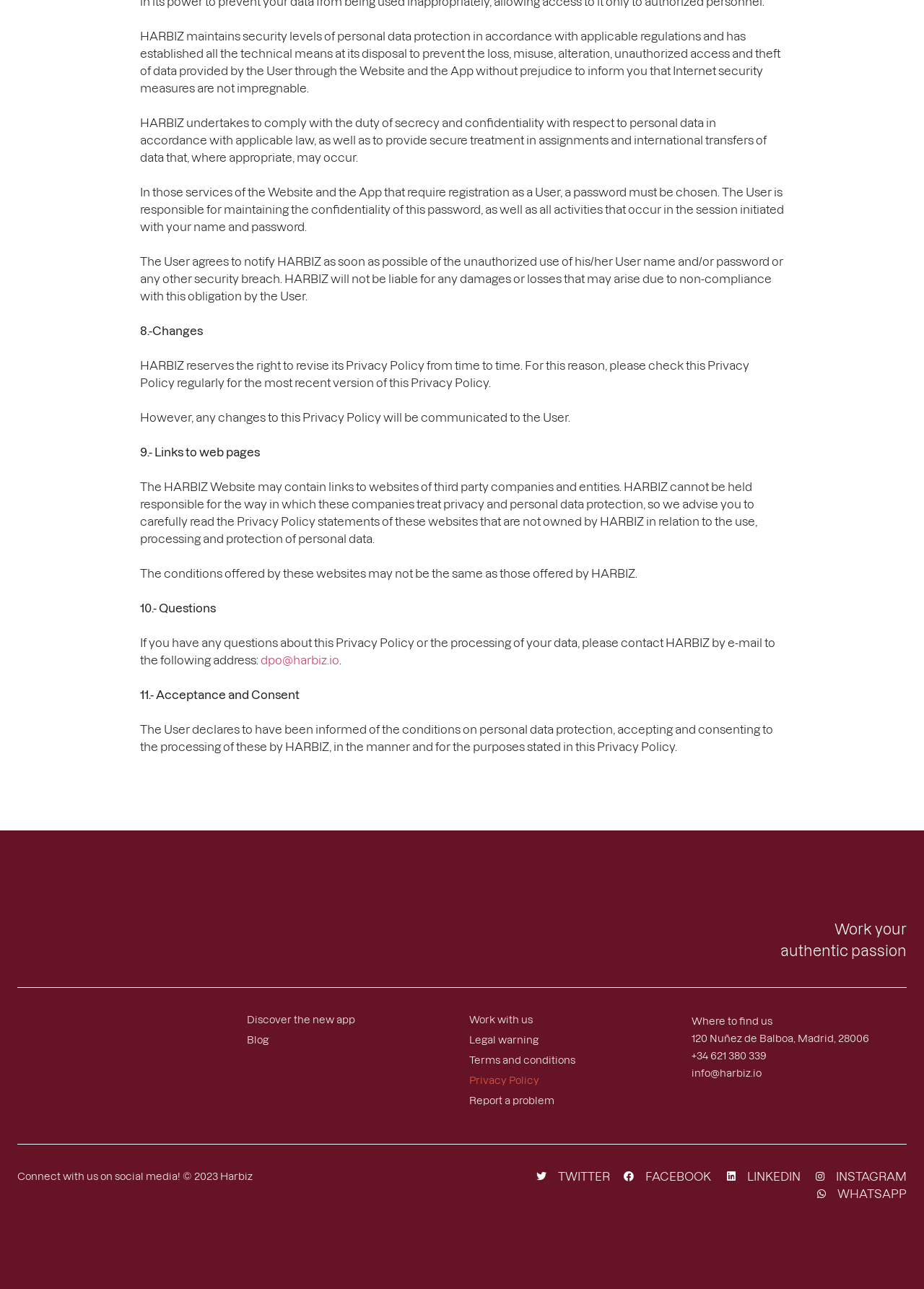Identify the bounding box coordinates of the element that should be clicked to fulfill this task: "Click the 'Report a problem' link". The coordinates should be provided as four float numbers between 0 and 1, i.e., [left, top, right, bottom].

[0.508, 0.848, 0.733, 0.859]